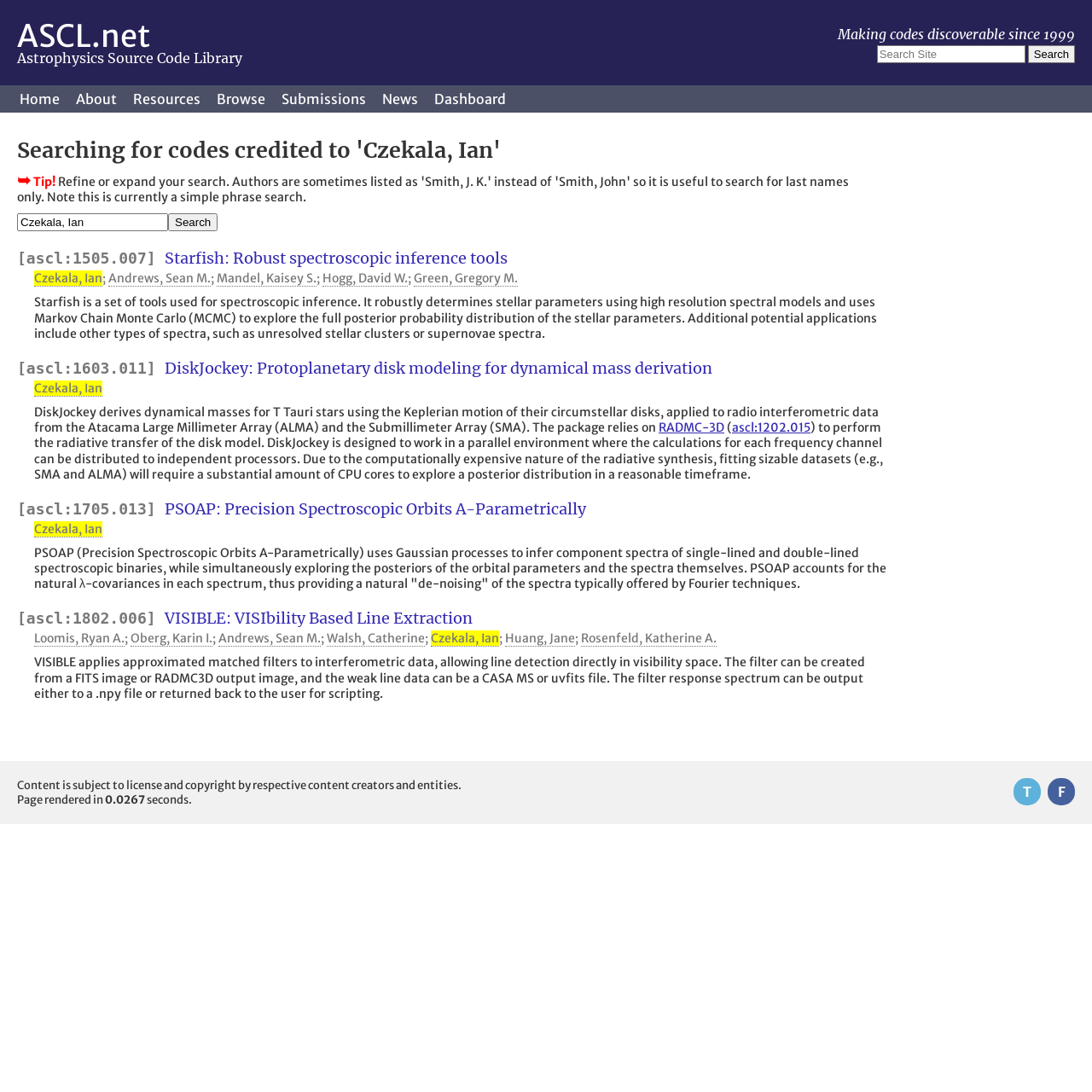Detail the various sections and features of the webpage.

The webpage is titled "ASCL.net - Credit Search for 'Czekala, Ian'" and has a heading "ASCL.net" at the top left corner. Below it, there is a subheading "Astrophysics Source Code Library" followed by a tagline "Making codes discoverable since 1999" at the top right corner. 

On the top right side, there is a search box with a "Search" button next to it. Below the search box, there are navigation links "Home", "About", "Resources", "Browse", "Submissions", "News", and "Dashboard" arranged horizontally.

The main content of the webpage is a list of search results for codes credited to "Czekala, Ian". Each result is displayed as a block with a heading, a link to the code, and a brief description. There are three results in total, each with a unique identifier in the format "[ascl:xxxx.xxx]". The first result is for "Starfish: Robust spectroscopic inference tools", the second is for "DiskJockey: Protoplanetary disk modeling for dynamical mass derivation", and the third is for "PSOAP: Precision Spectroscopic Orbits A-Parametrically". 

Each block also includes a list of authors, separated by semicolons, and a brief description of the code. The descriptions are quite detailed, explaining the functionality and applications of each code.

At the bottom of the page, there are links to social media platforms "T" and "F", and a copyright notice stating that the content is subject to license and copyright by respective content creators and entities. The page rendering time is also displayed at the bottom.